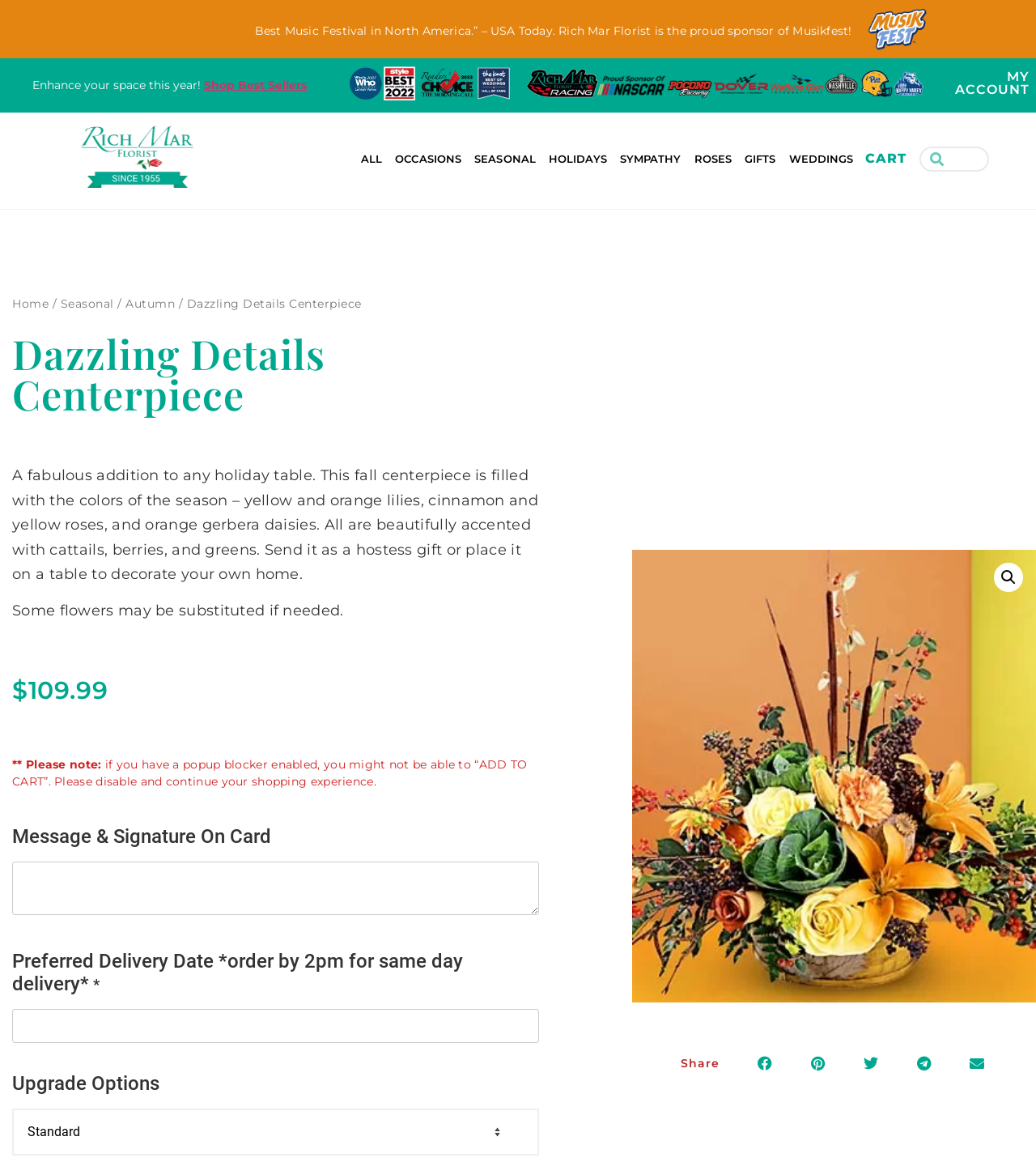What is the occasion for the Dazzling Details Centerpiece?
Using the picture, provide a one-word or short phrase answer.

Holiday